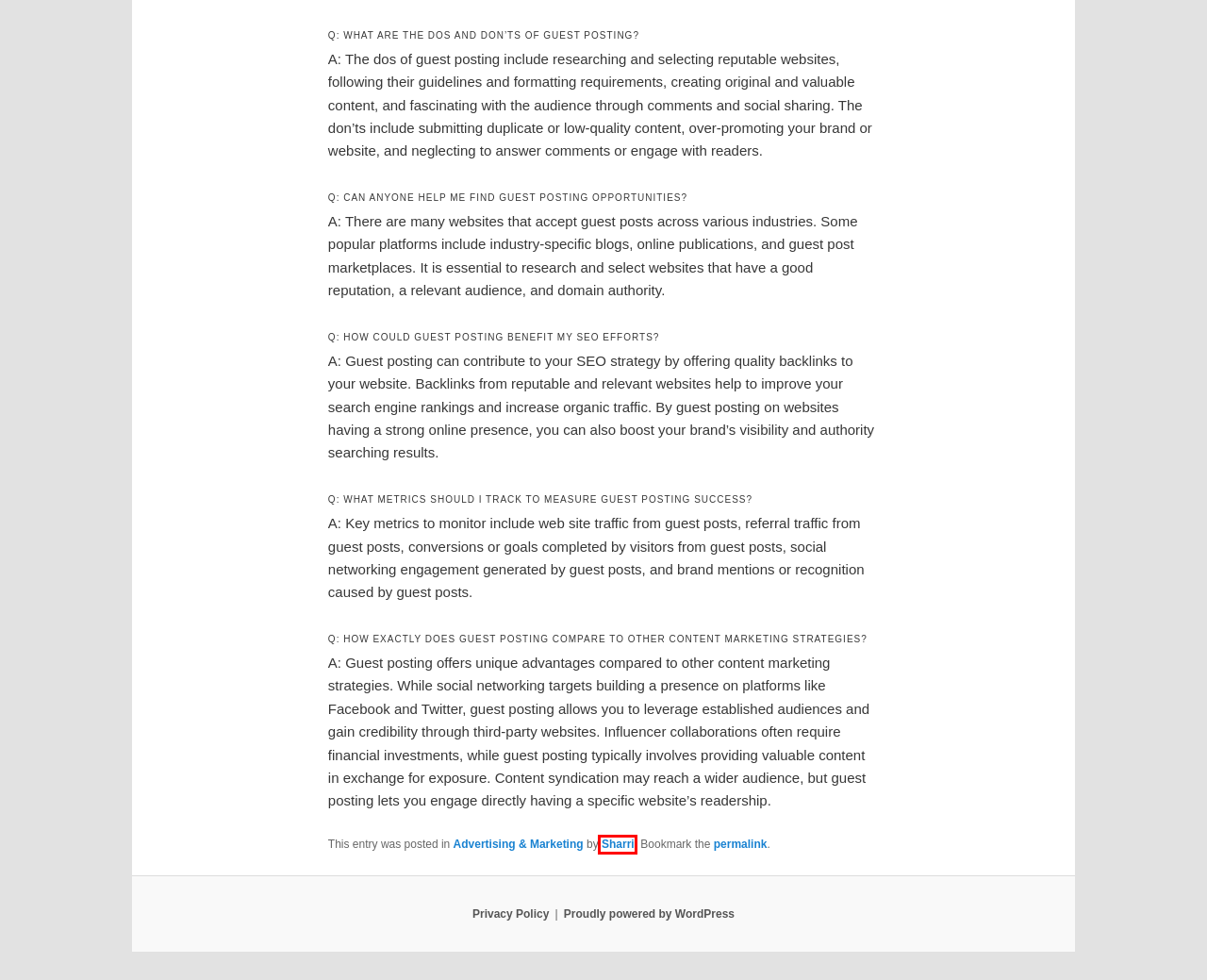Given a screenshot of a webpage featuring a red bounding box, identify the best matching webpage description for the new page after the element within the red box is clicked. Here are the options:
A. Contact | TheWisdomWave
B. eCommerce SEO Content: A Game-Changer for Rankings | TheWisdomWave
C. Blog Tool, Publishing Platform, and CMS – WordPress.org
D. Henderson SEO Analysis for Better Rankings | TheWisdomWave
E. Advertising & Marketing | TheWisdomWave
F. Buy Guest Posts, Guest Posting Blog Posting Services, Buy PBN Backlinks
G. Sharri | TheWisdomWave
H. TheWisdomWave

G